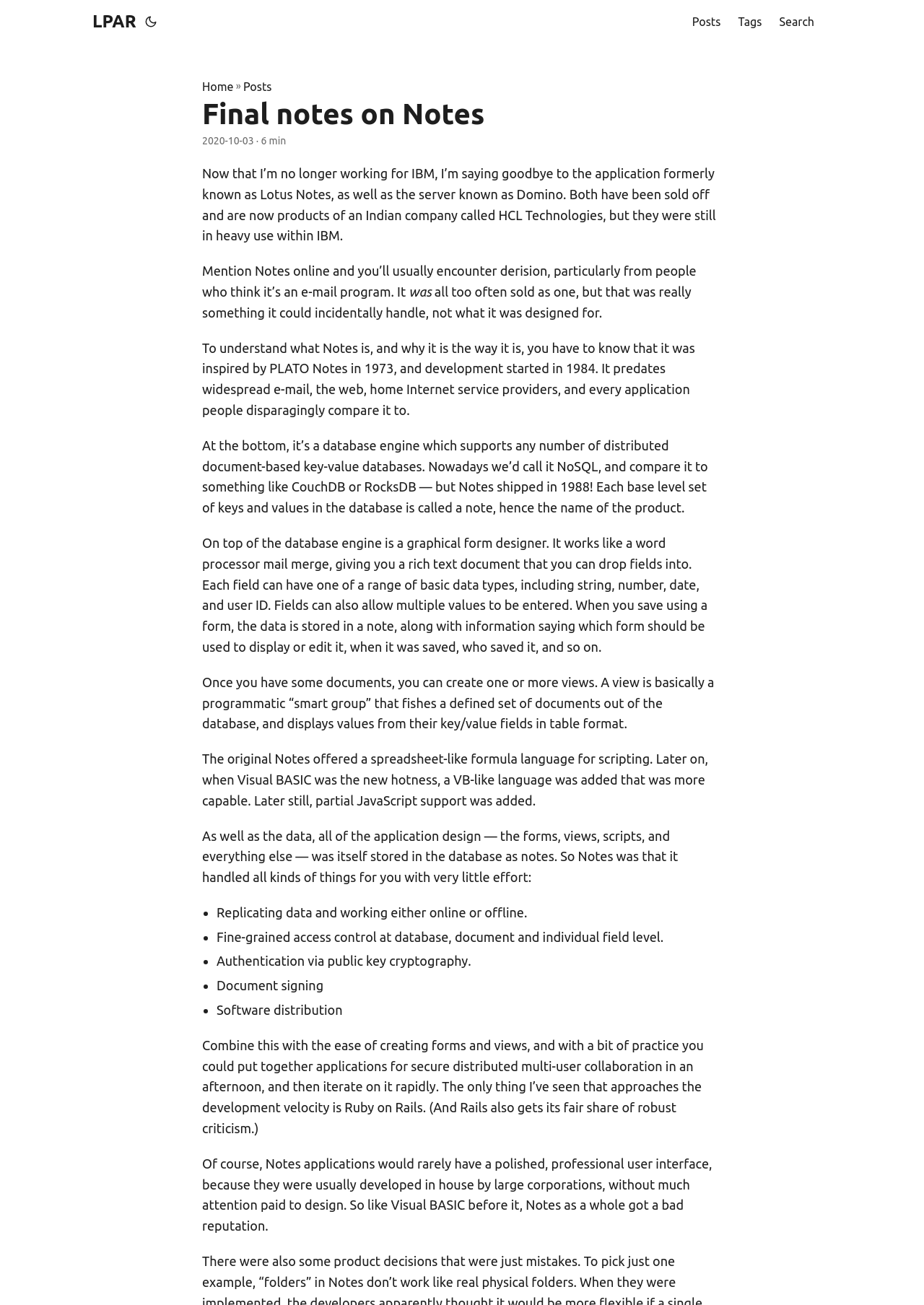What is the scripting language added to Lotus Notes later on?
Carefully examine the image and provide a detailed answer to the question.

According to the webpage, partial JavaScript support was added to Lotus Notes later on, in addition to the original spreadsheet-like formula language and VB-like language.